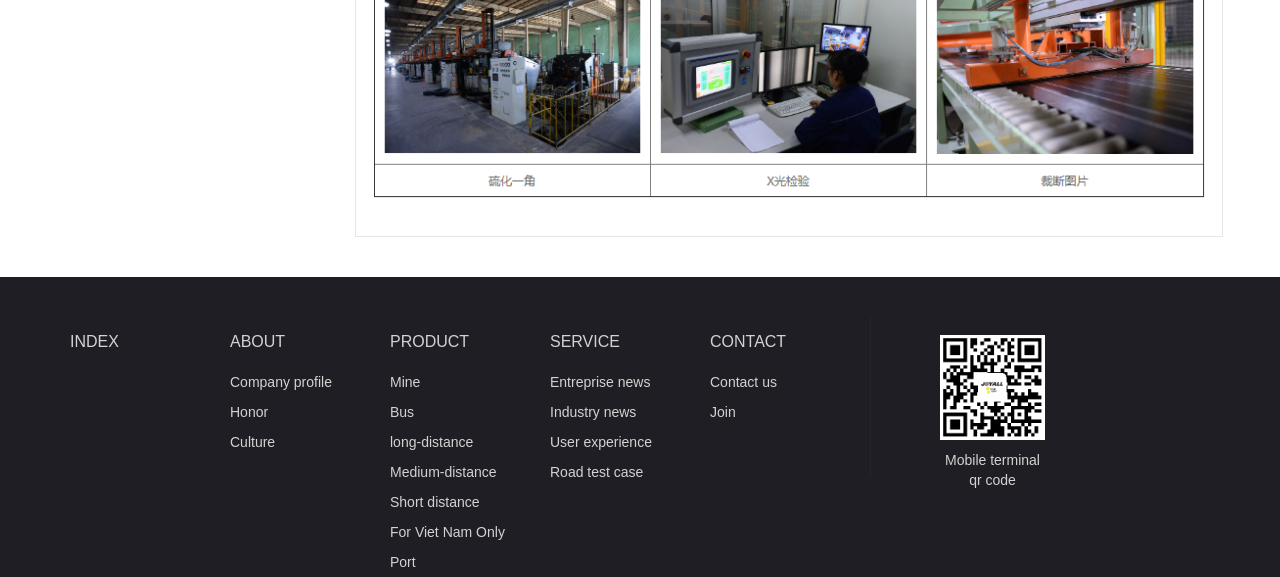Based on the element description, predict the bounding box coordinates (top-left x, top-left y, bottom-right x, bottom-right y) for the UI element in the screenshot: For Viet Nam Only

[0.305, 0.909, 0.394, 0.936]